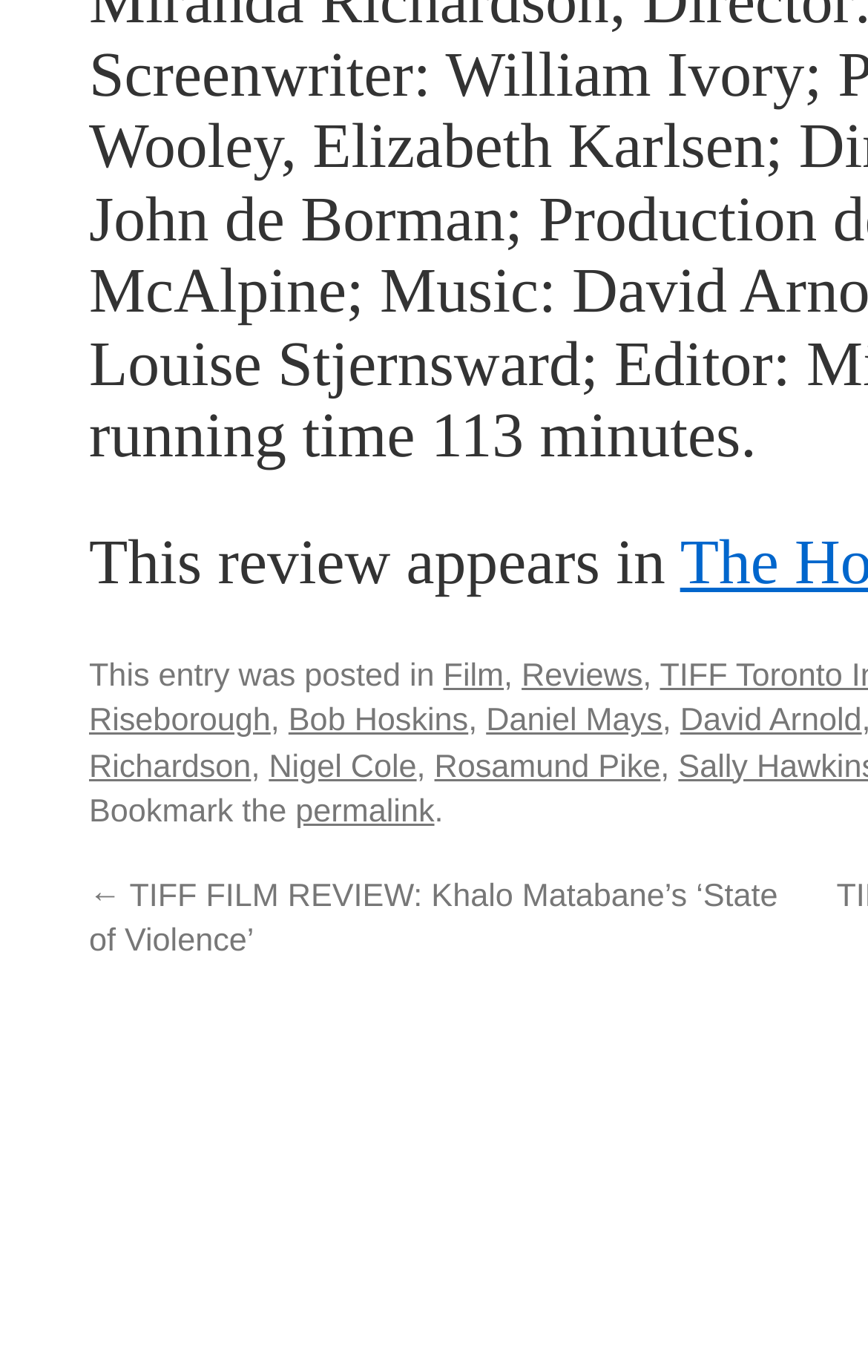What is the composer mentioned in this review? From the image, respond with a single word or brief phrase.

David Arnold